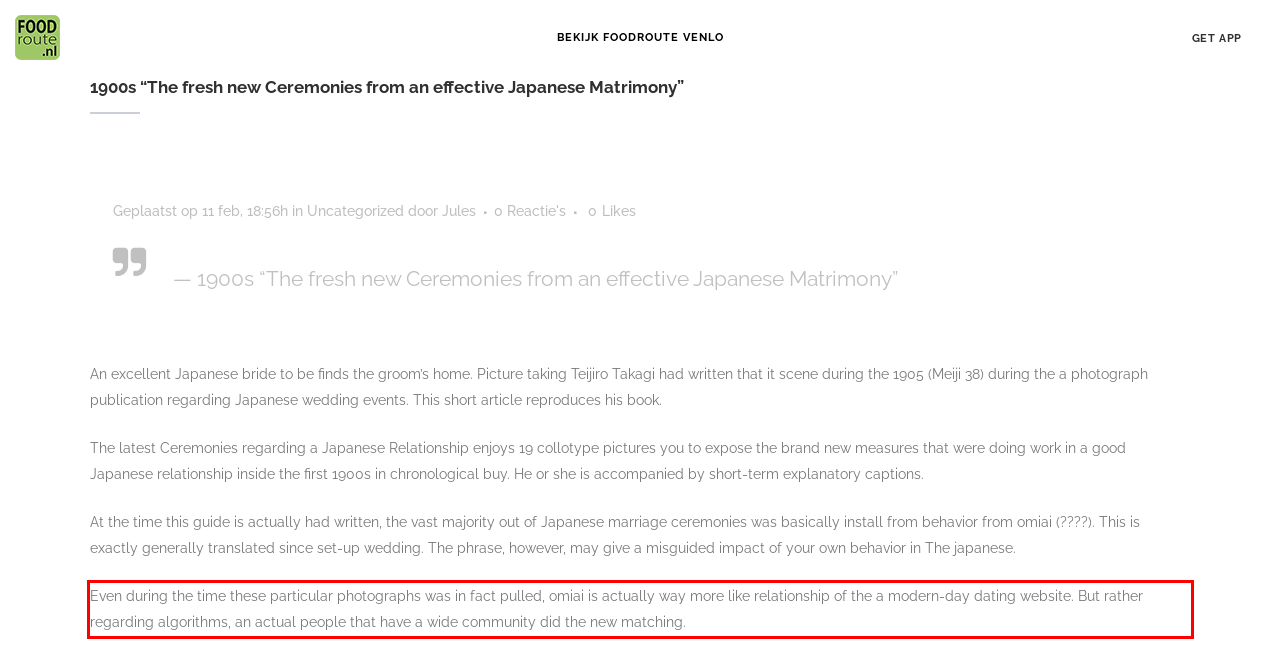Please analyze the provided webpage screenshot and perform OCR to extract the text content from the red rectangle bounding box.

Even during the time these particular photographs was in fact pulled, omiai is actually way more like relationship of the a modern-day dating website. But rather regarding algorithms, an actual people that have a wide community did the new matching.